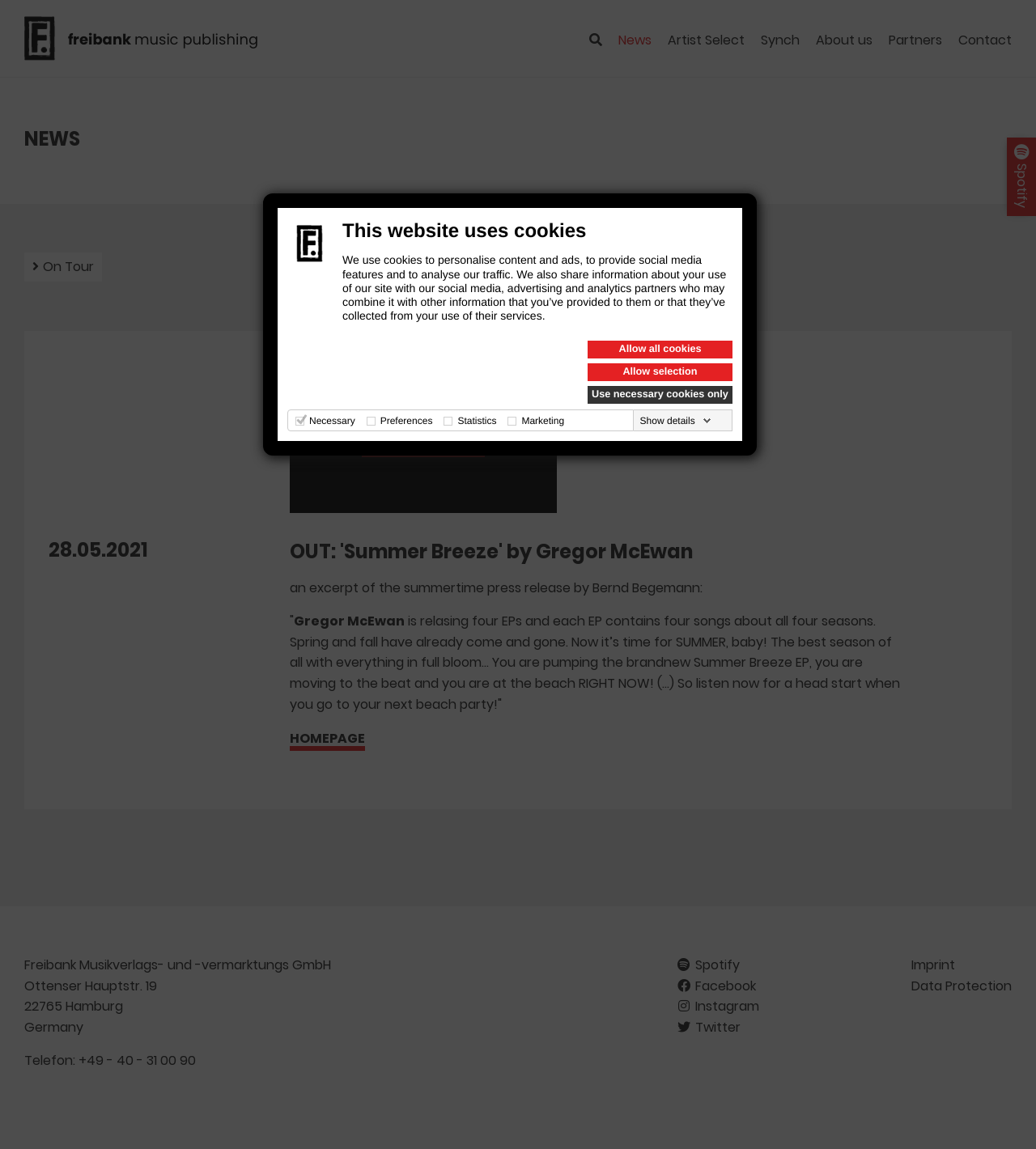Determine the bounding box coordinates for the area that needs to be clicked to fulfill this task: "go to the post about electrocarracing kimbab recipe". The coordinates must be given as four float numbers between 0 and 1, i.e., [left, top, right, bottom].

None